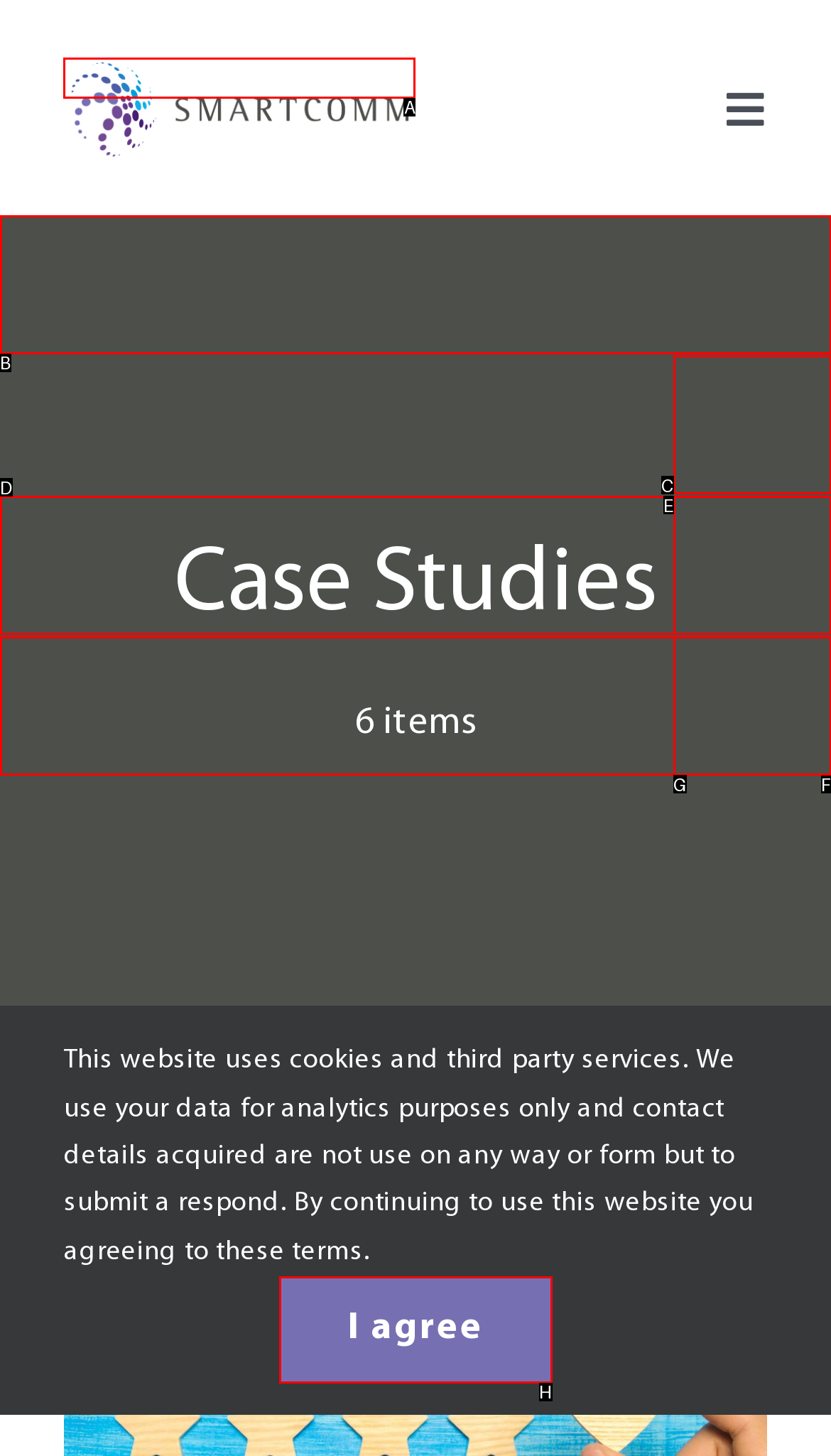Indicate the UI element to click to perform the task: Go to the Home page. Reply with the letter corresponding to the chosen element.

B